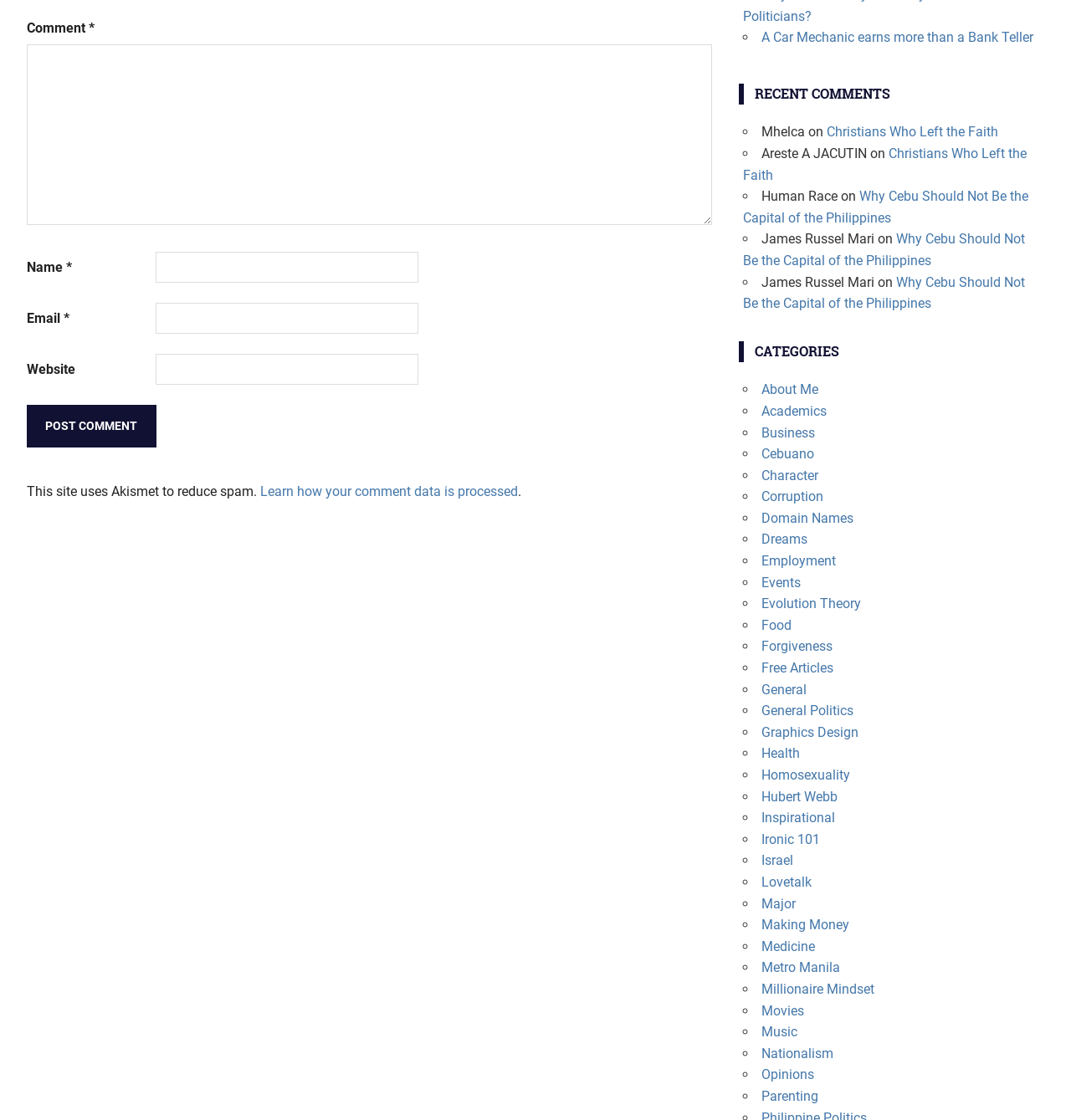Locate and provide the bounding box coordinates for the HTML element that matches this description: "parent_node: Comment * name="comment"".

[0.025, 0.039, 0.665, 0.201]